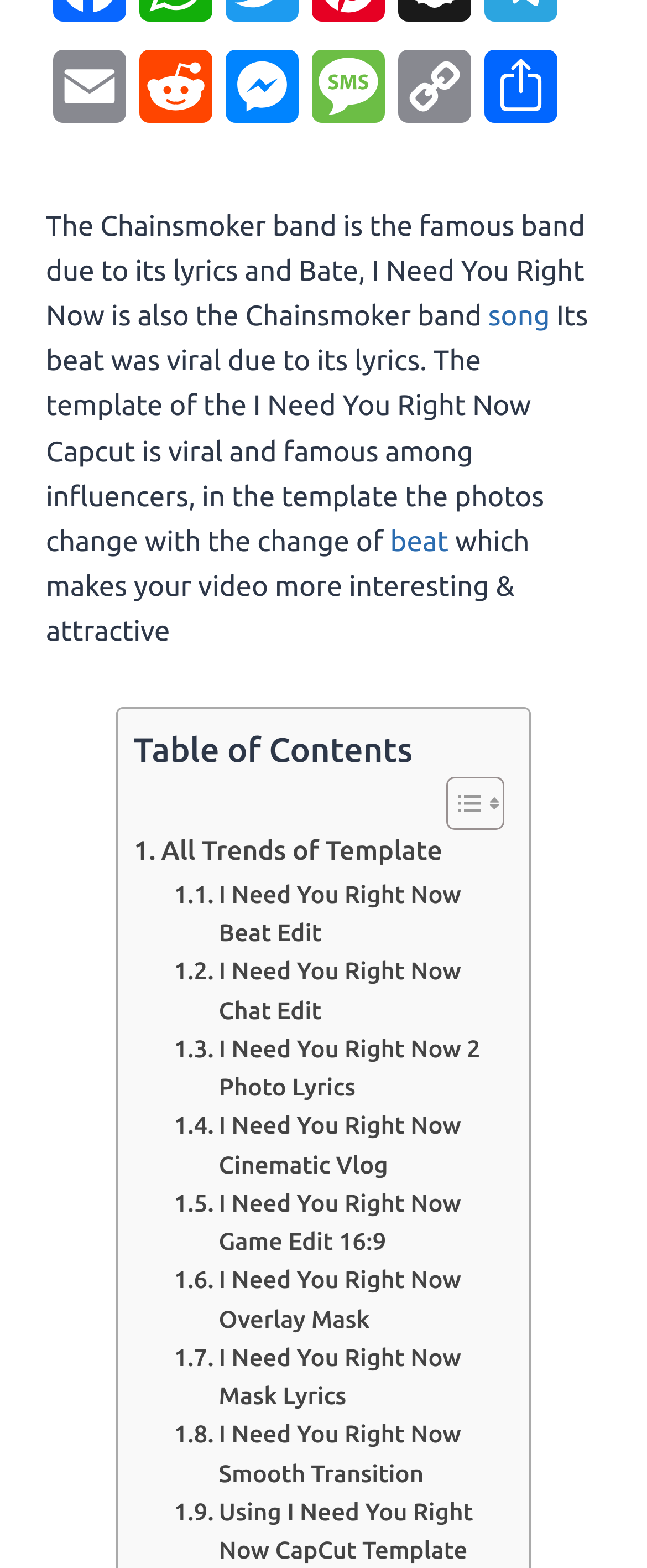Show the bounding box coordinates for the HTML element as described: "Copy Link".

[0.604, 0.031, 0.738, 0.096]